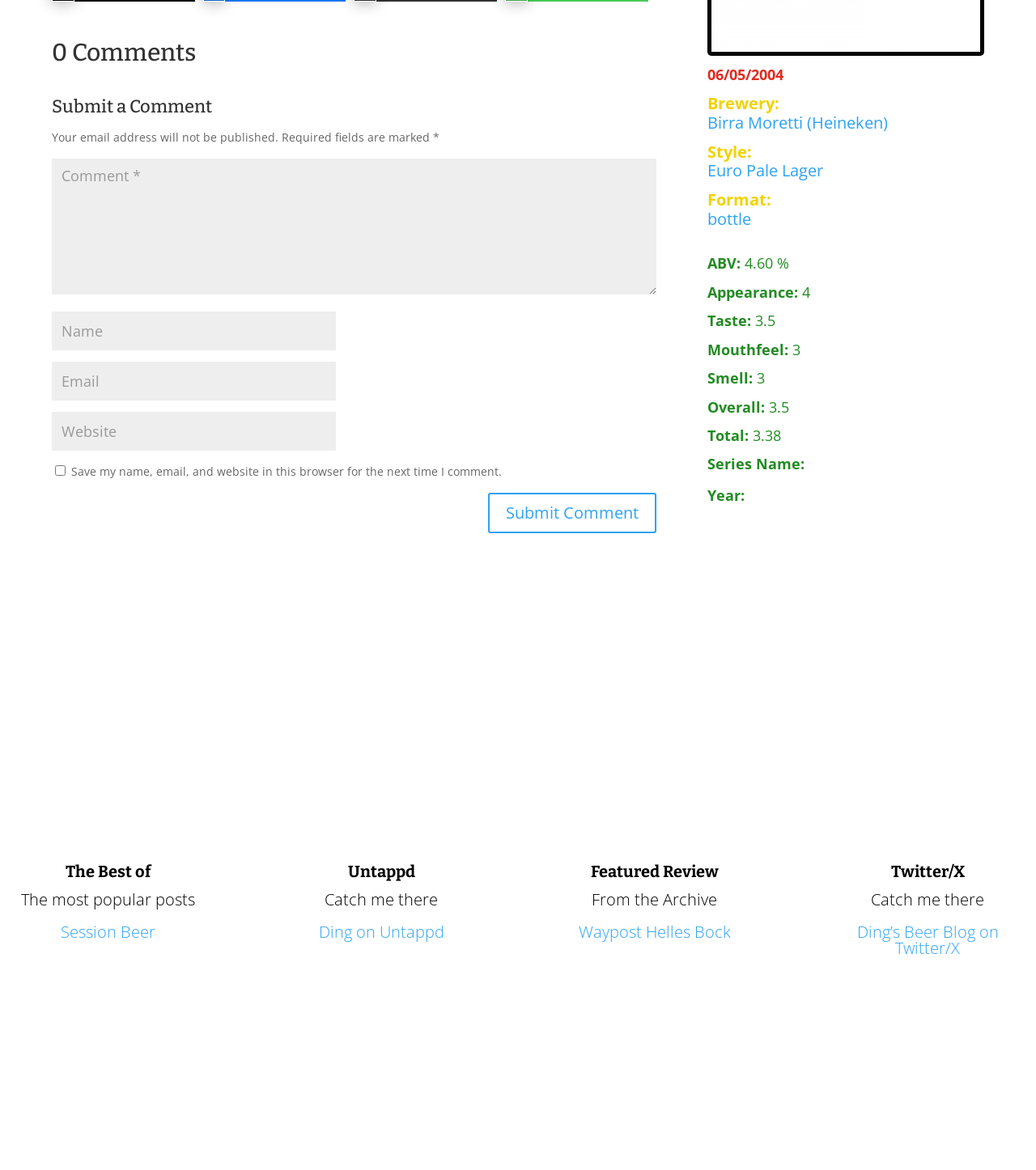Refer to the element description Advertise With Us and identify the corresponding bounding box in the screenshot. Format the coordinates as (top-left x, top-left y, bottom-right x, bottom-right y) with values in the range of 0 to 1.

None